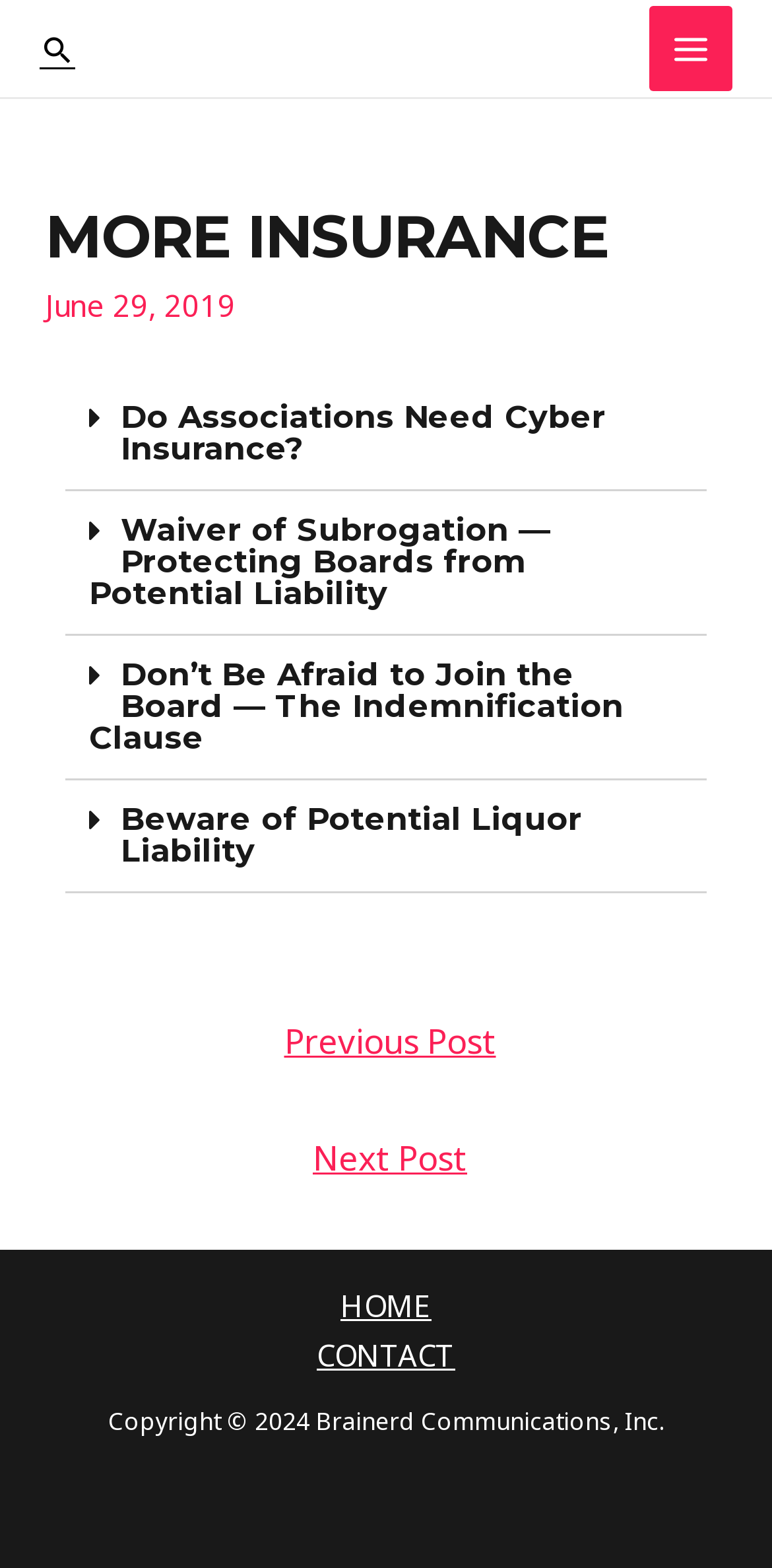Please predict the bounding box coordinates of the element's region where a click is necessary to complete the following instruction: "Explore archives for January 2024". The coordinates should be represented by four float numbers between 0 and 1, i.e., [left, top, right, bottom].

None